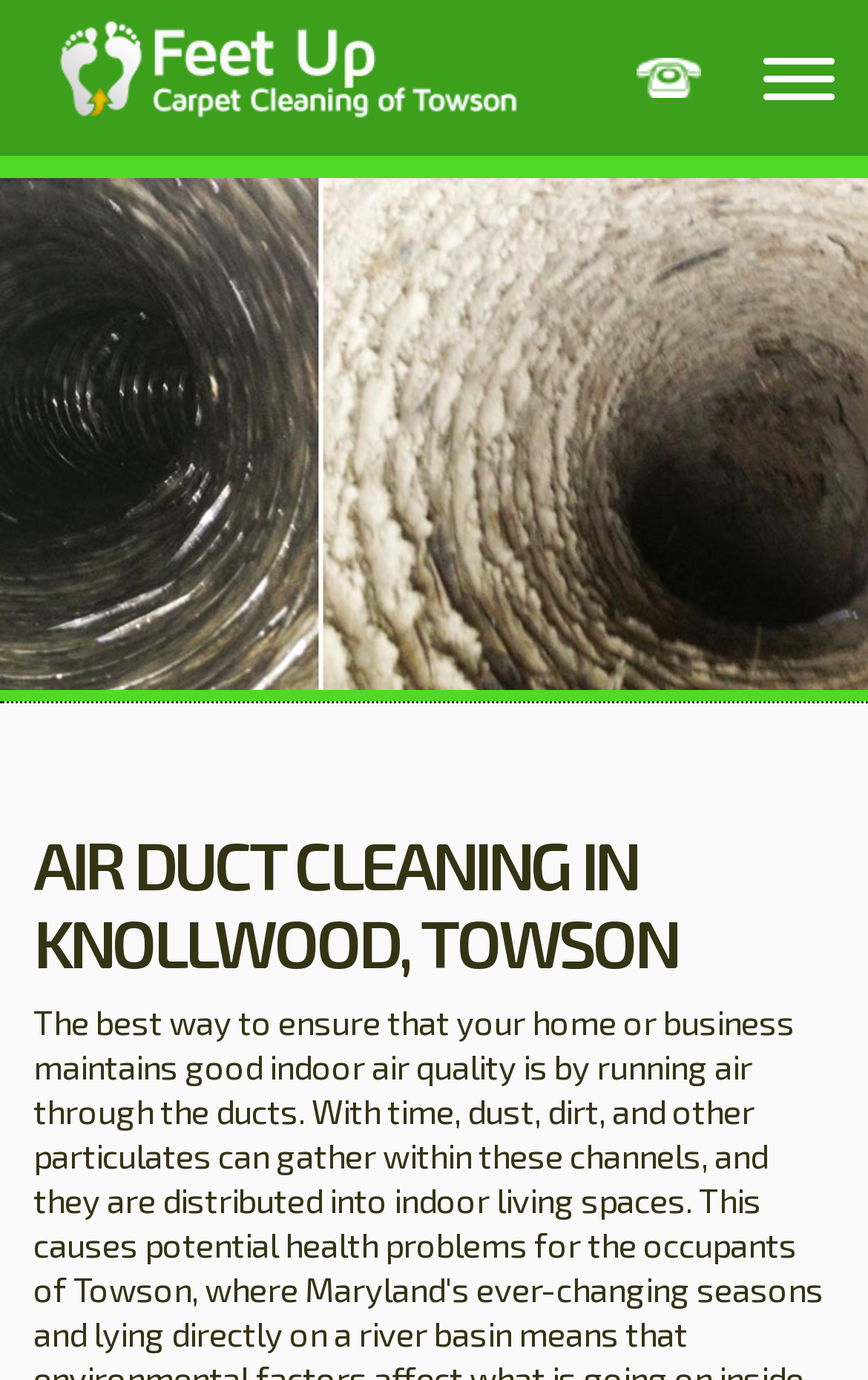Determine the bounding box coordinates of the area to click in order to meet this instruction: "Click the Feet Up Carpet Cleaning of Towson link".

[0.064, 0.008, 0.61, 0.094]